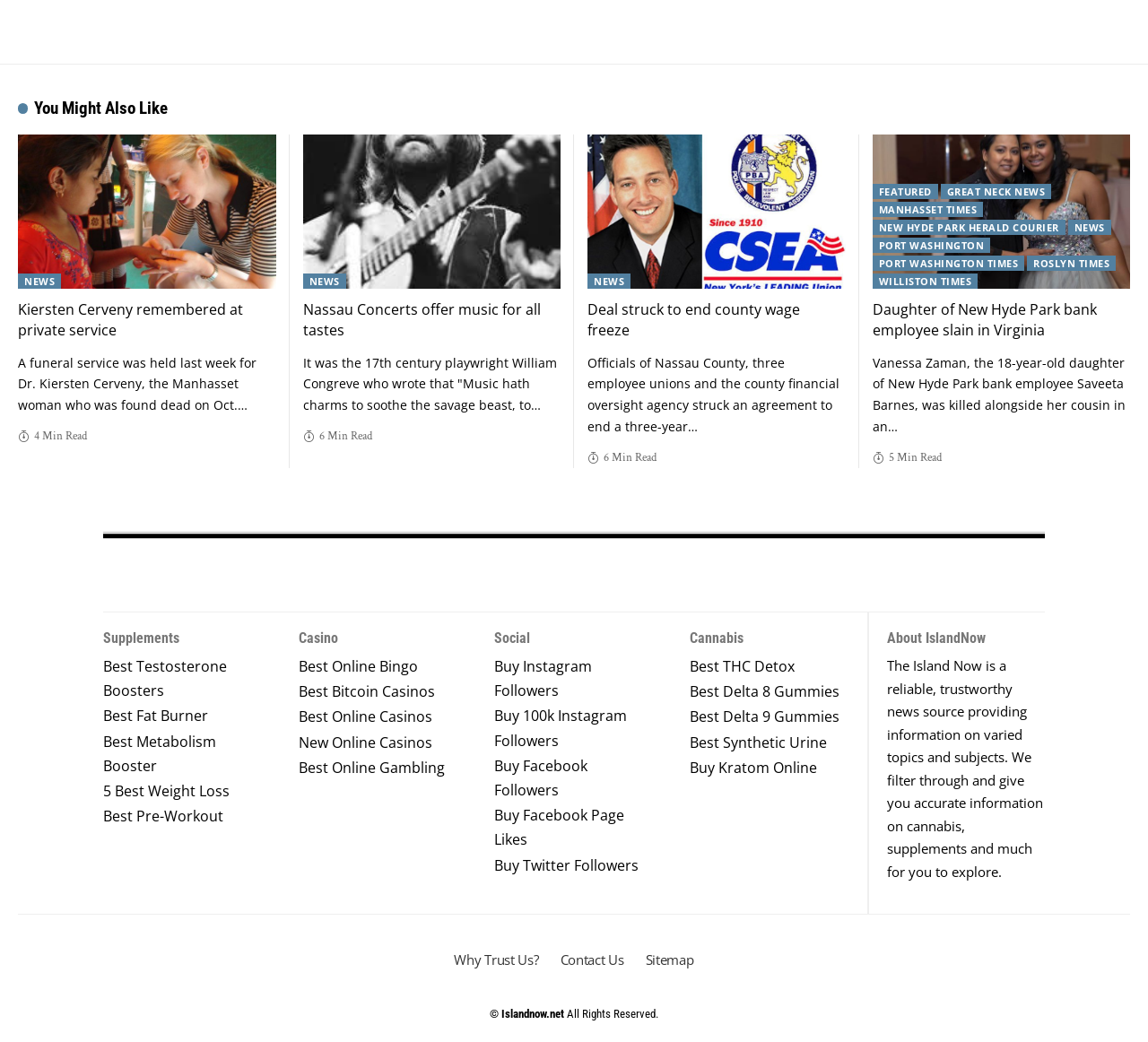How many minutes does it take to read the article 'Kiersten Cerveny remembered at private service'?
Answer the question with a single word or phrase by looking at the picture.

4 Min